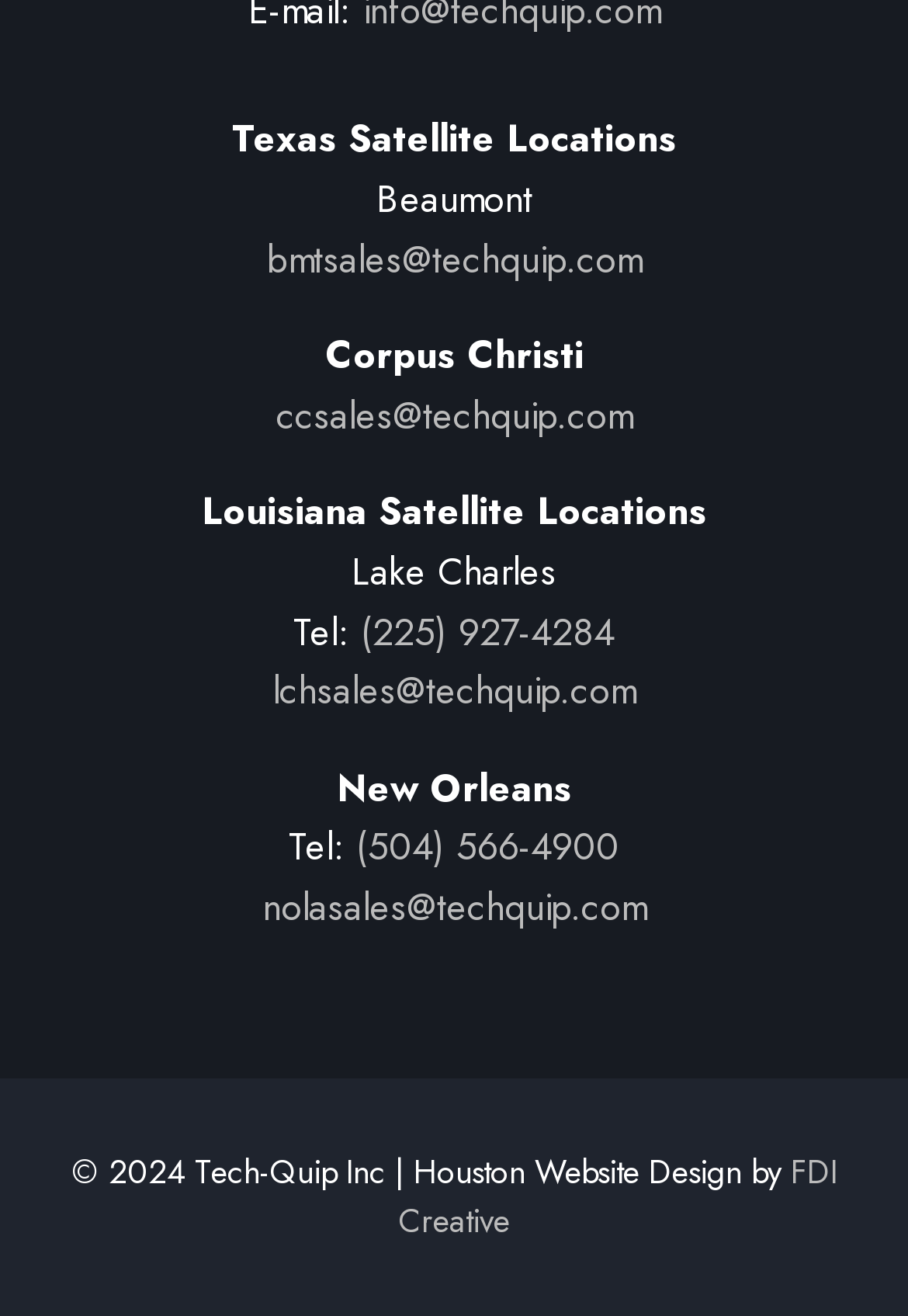Bounding box coordinates are to be given in the format (top-left x, top-left y, bottom-right x, bottom-right y). All values must be floating point numbers between 0 and 1. Provide the bounding box coordinate for the UI element described as: FDI Creative

[0.438, 0.872, 0.922, 0.944]